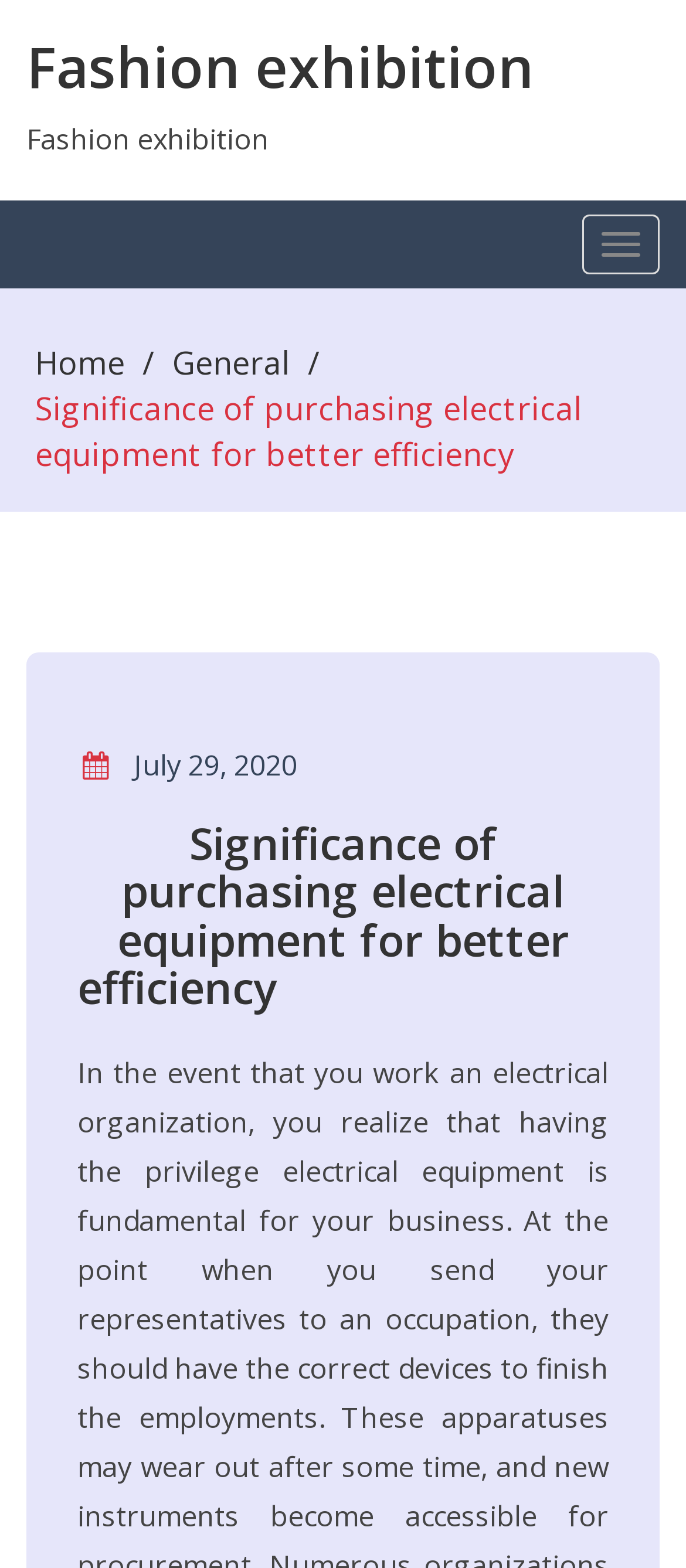What is the date of the article?
Based on the screenshot, answer the question with a single word or phrase.

July 29, 2020